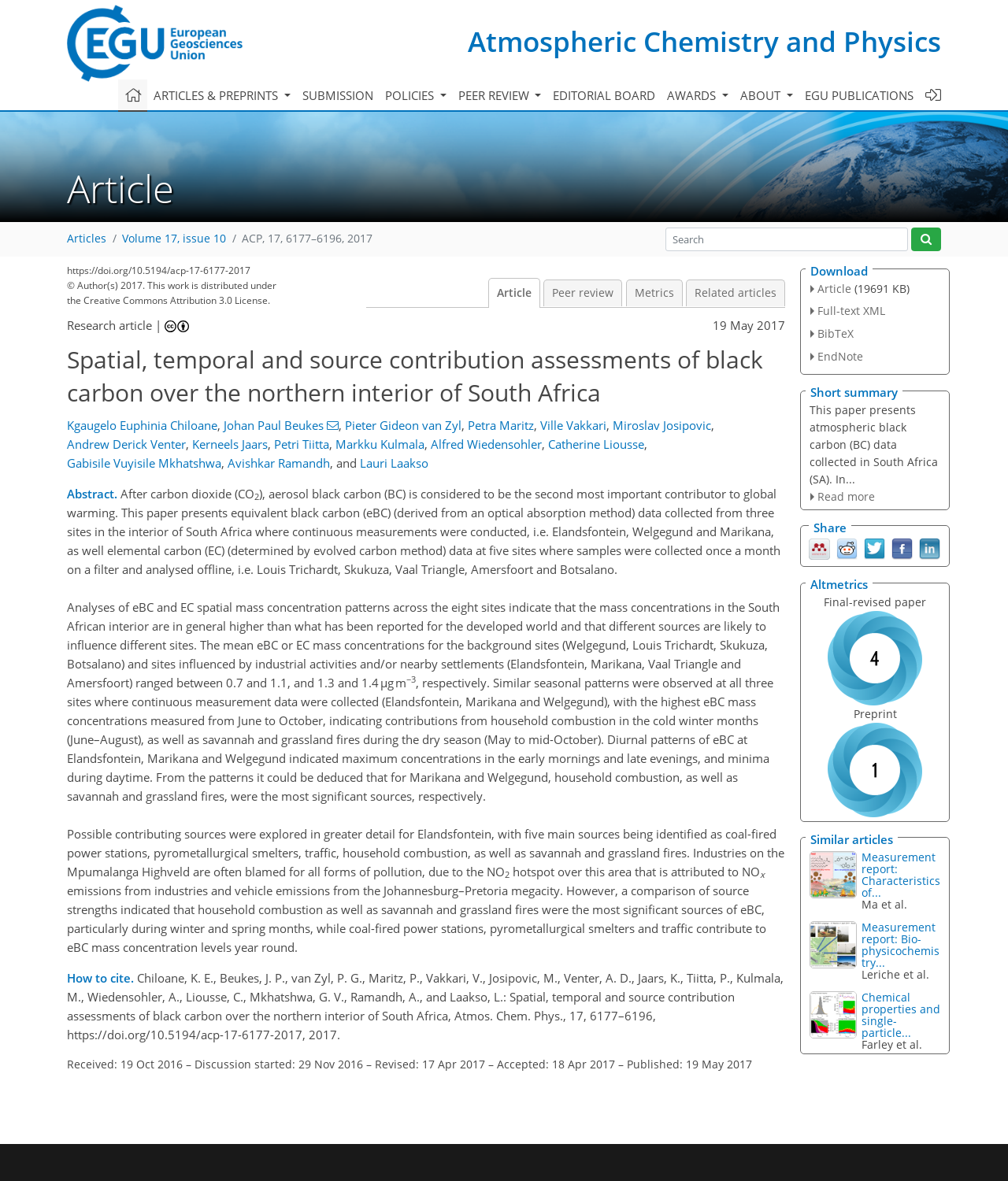Specify the bounding box coordinates for the region that must be clicked to perform the given instruction: "Search for a specific article".

[0.66, 0.193, 0.901, 0.212]